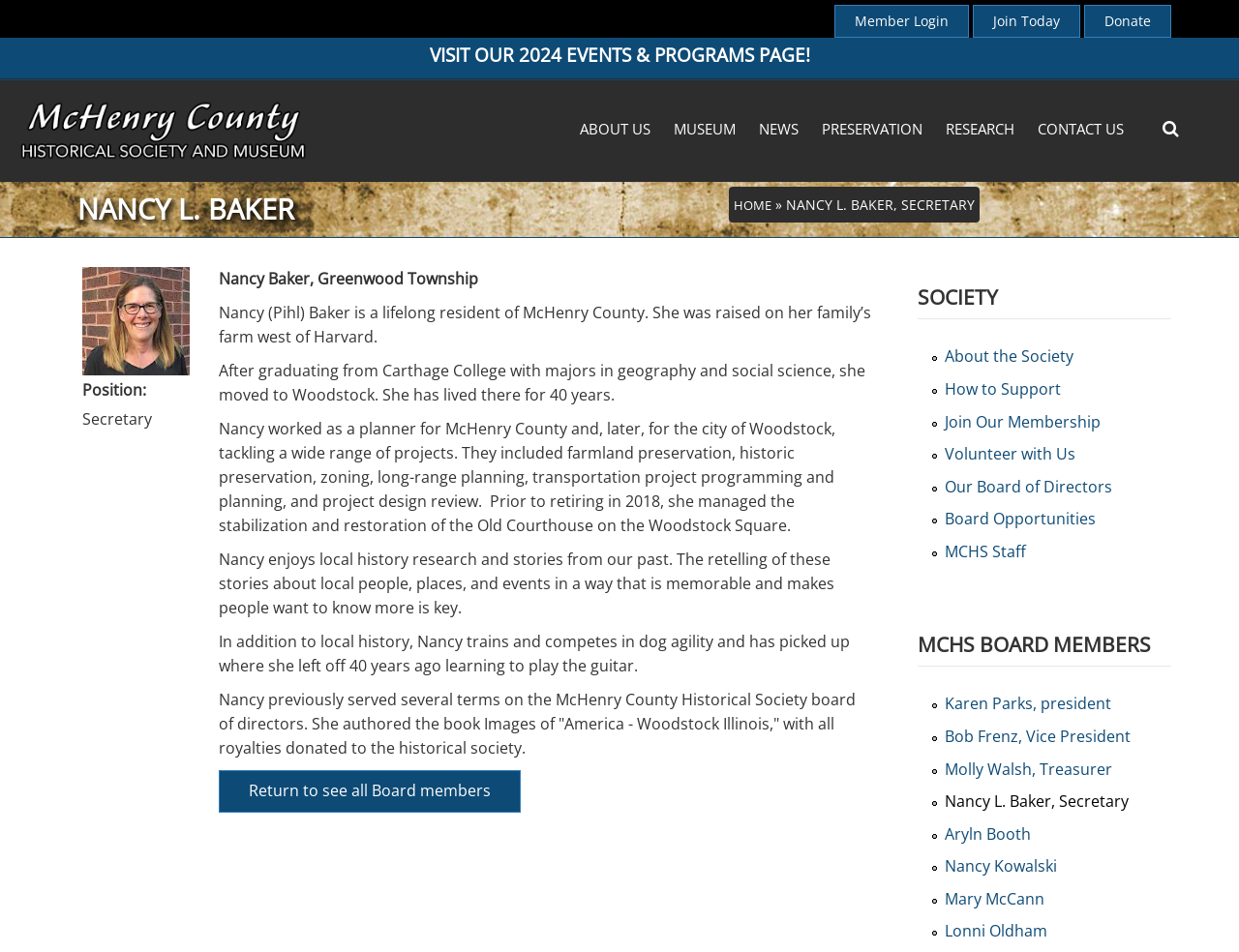Explain the webpage in detail.

This webpage is about Nancy L. Baker, a board member of the McHenry County Historical Society and Museum. At the top of the page, there are three links: "Member Login", "Join Today", and "Donate". Below these links, there is a prominent link "VISIT OUR 2024 EVENTS & PROGRAMS PAGE!".

On the left side of the page, there are several navigation links, including "ABOUT US", "MUSEUM", "NEWS", "PRESERVATION", "RESEARCH", and "CONTACT US". 

The main content of the page is about Nancy L. Baker, with a heading "NANCY L. BAKER" and a subheading "You are here". Below this, there is a brief description of Nancy Baker, including her position as Secretary, and a paragraph about her background and experience.

The page also includes a section about the McHenry County Historical Society, with a heading "SOCIETY" and several links to pages about the society, including "About the Society", "How to Support", "Join Our Membership", "Volunteer with Us", "Our Board of Directors", and "Board Opportunities". 

Further down the page, there is a list of MCHS Board Members, including Karen Parks, Bob Frenz, Molly Walsh, Nancy L. Baker, Aryln Booth, Nancy Kowalski, Mary McCann, and Lonni Oldham, each with a link to their respective pages.